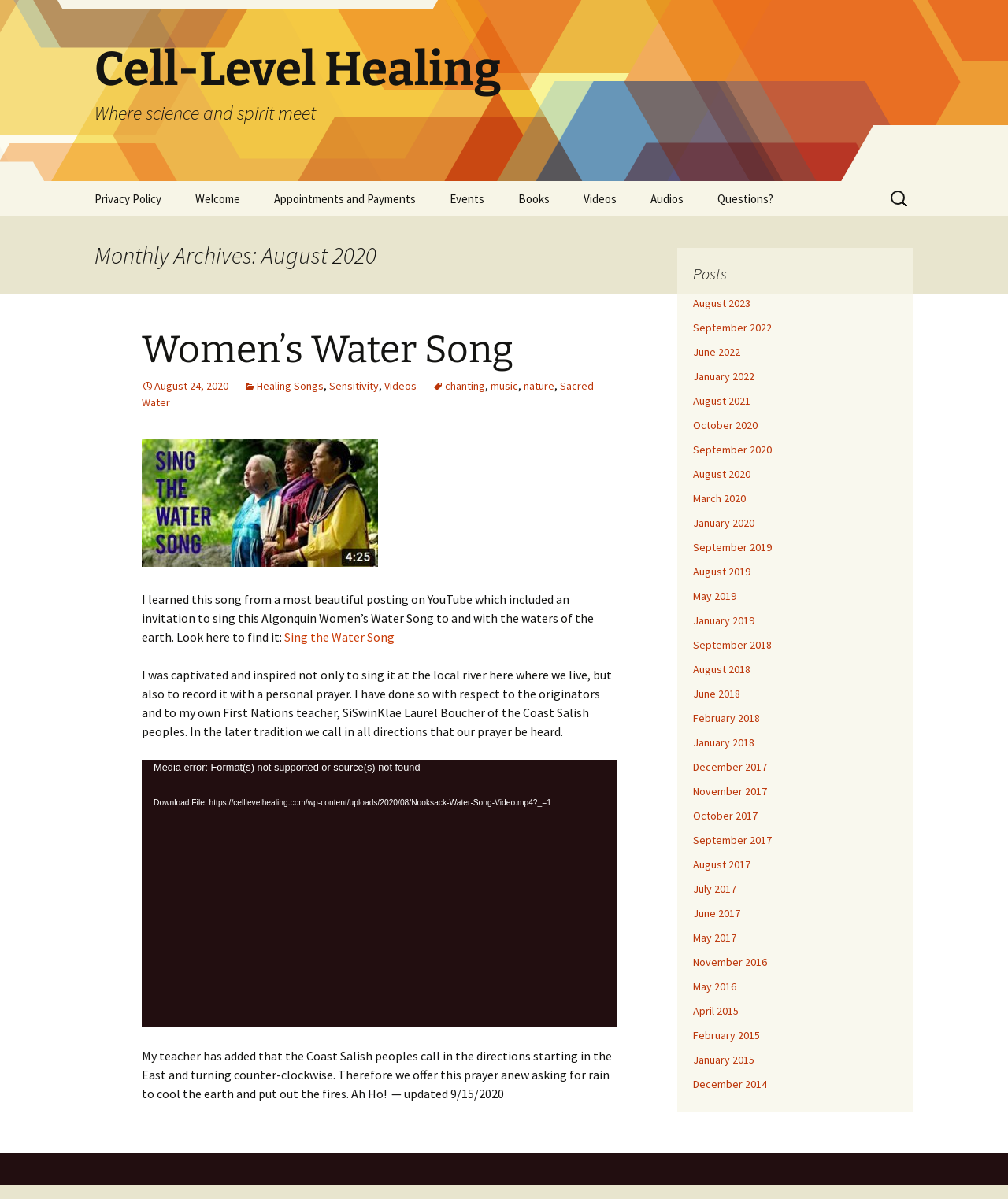Identify the bounding box coordinates of the specific part of the webpage to click to complete this instruction: "Search for something".

[0.88, 0.154, 0.906, 0.178]